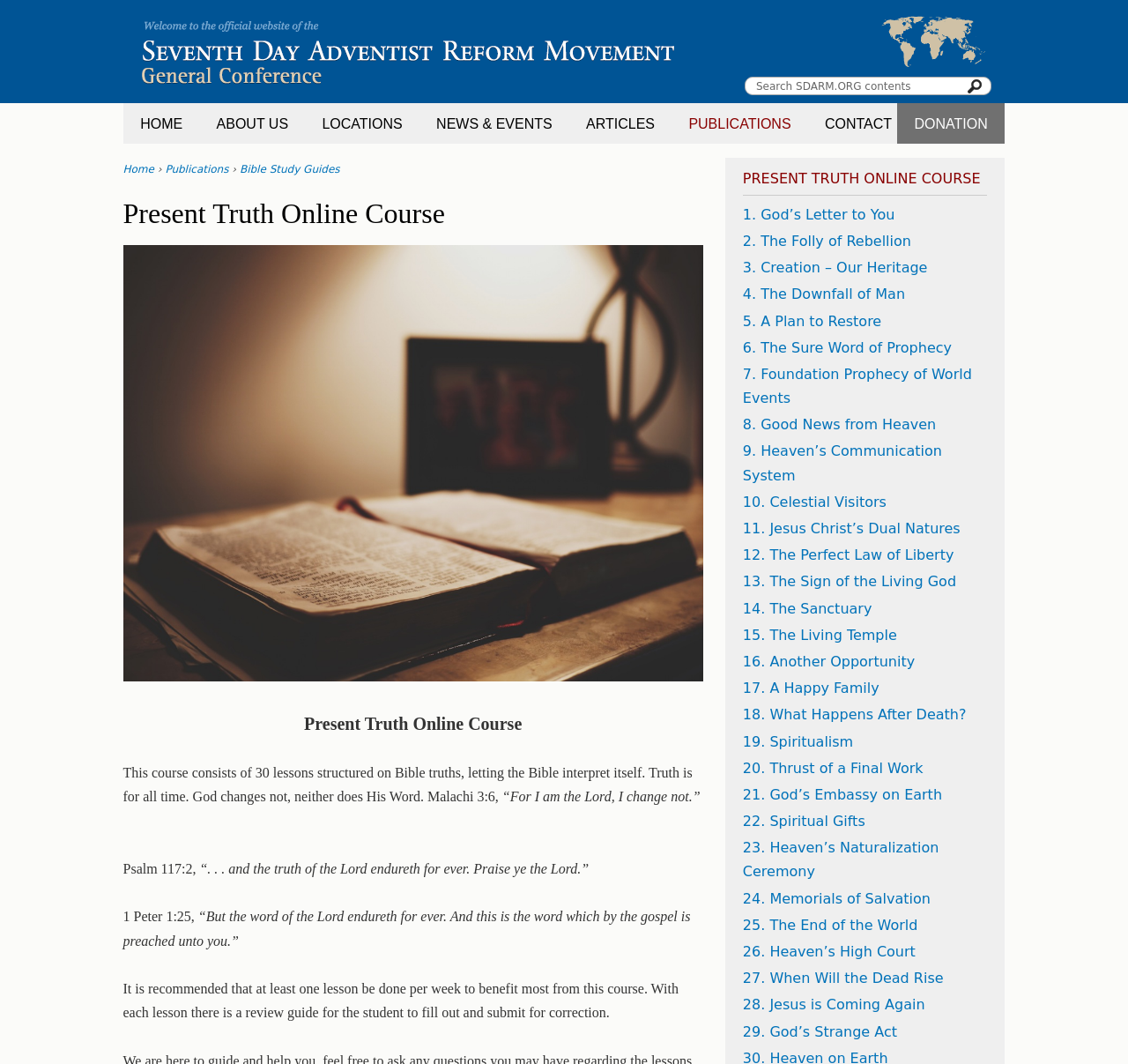Determine the bounding box coordinates of the target area to click to execute the following instruction: "Go to Home page."

[0.109, 0.0, 0.891, 0.097]